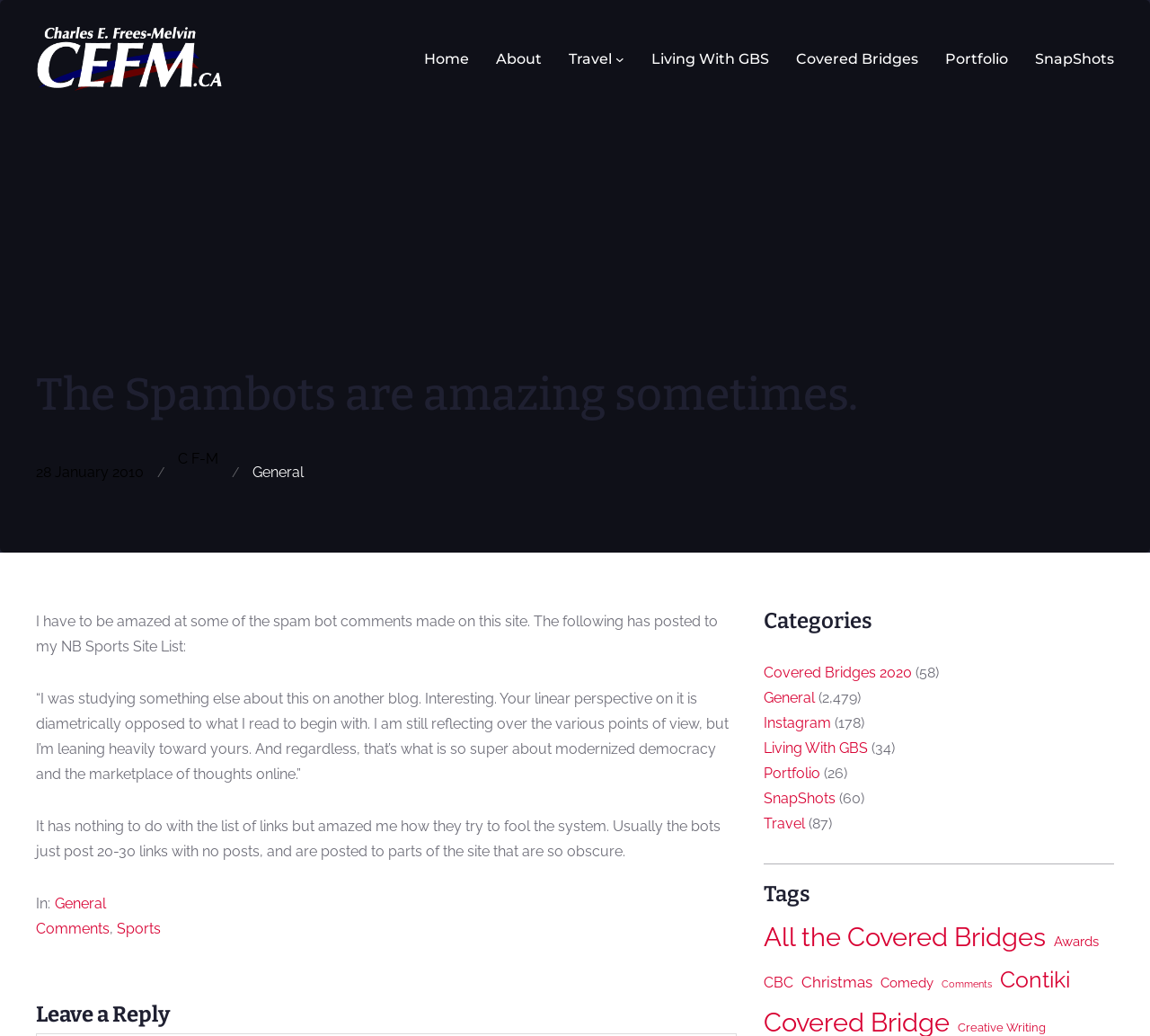Pinpoint the bounding box coordinates of the clickable area needed to execute the instruction: "Click on the 'Leave a Reply' heading". The coordinates should be specified as four float numbers between 0 and 1, i.e., [left, top, right, bottom].

[0.031, 0.961, 0.641, 0.998]